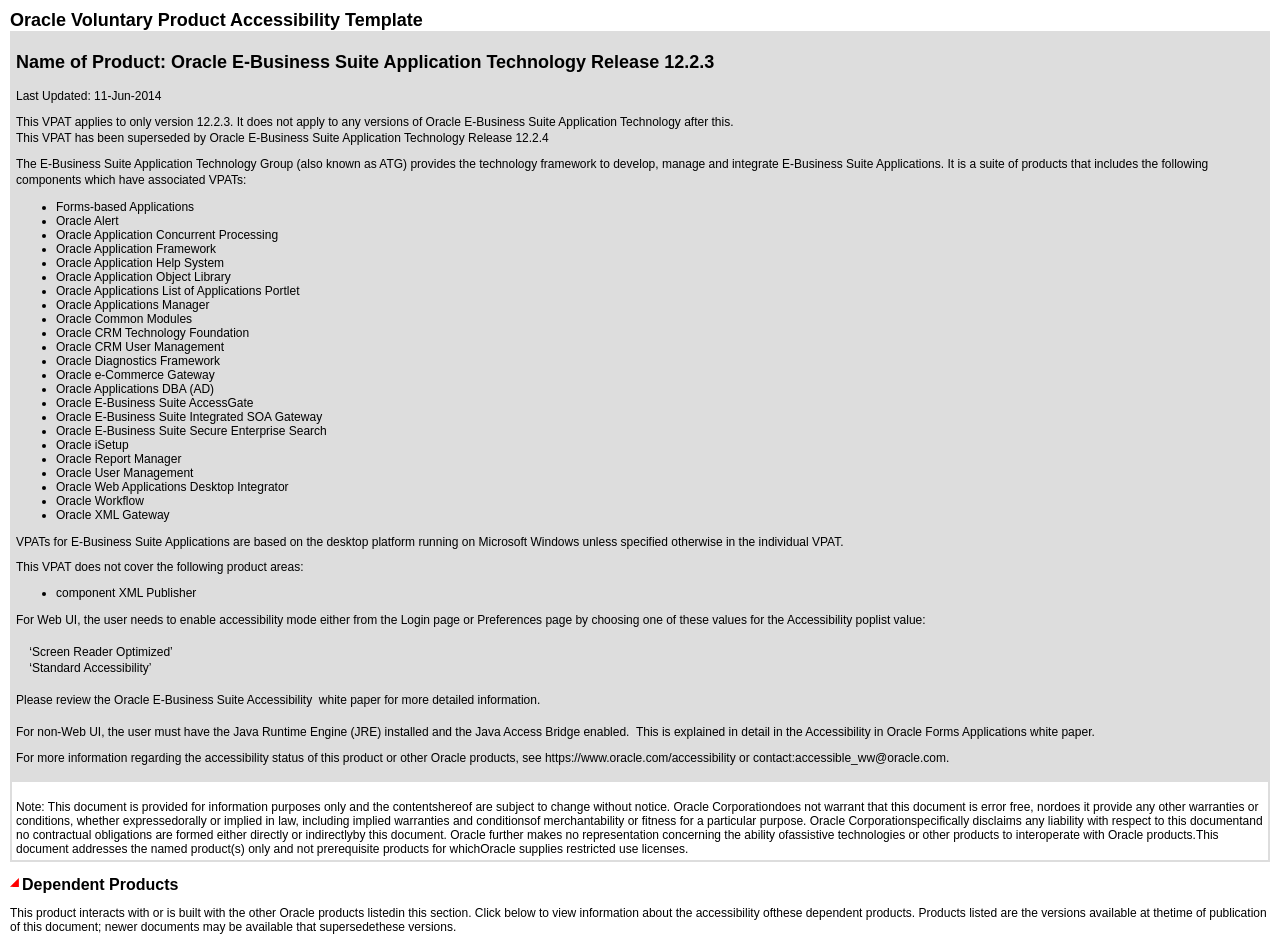How many components are listed as part of the E-Business Suite Application Technology Group?
Can you provide a detailed and comprehensive answer to the question?

I found the answer by counting the number of bullet points listed under the E-Business Suite Application Technology Group. There are 24 bullet points, each representing a component of the group. These bullet points are listed in the first paragraph of the webpage.